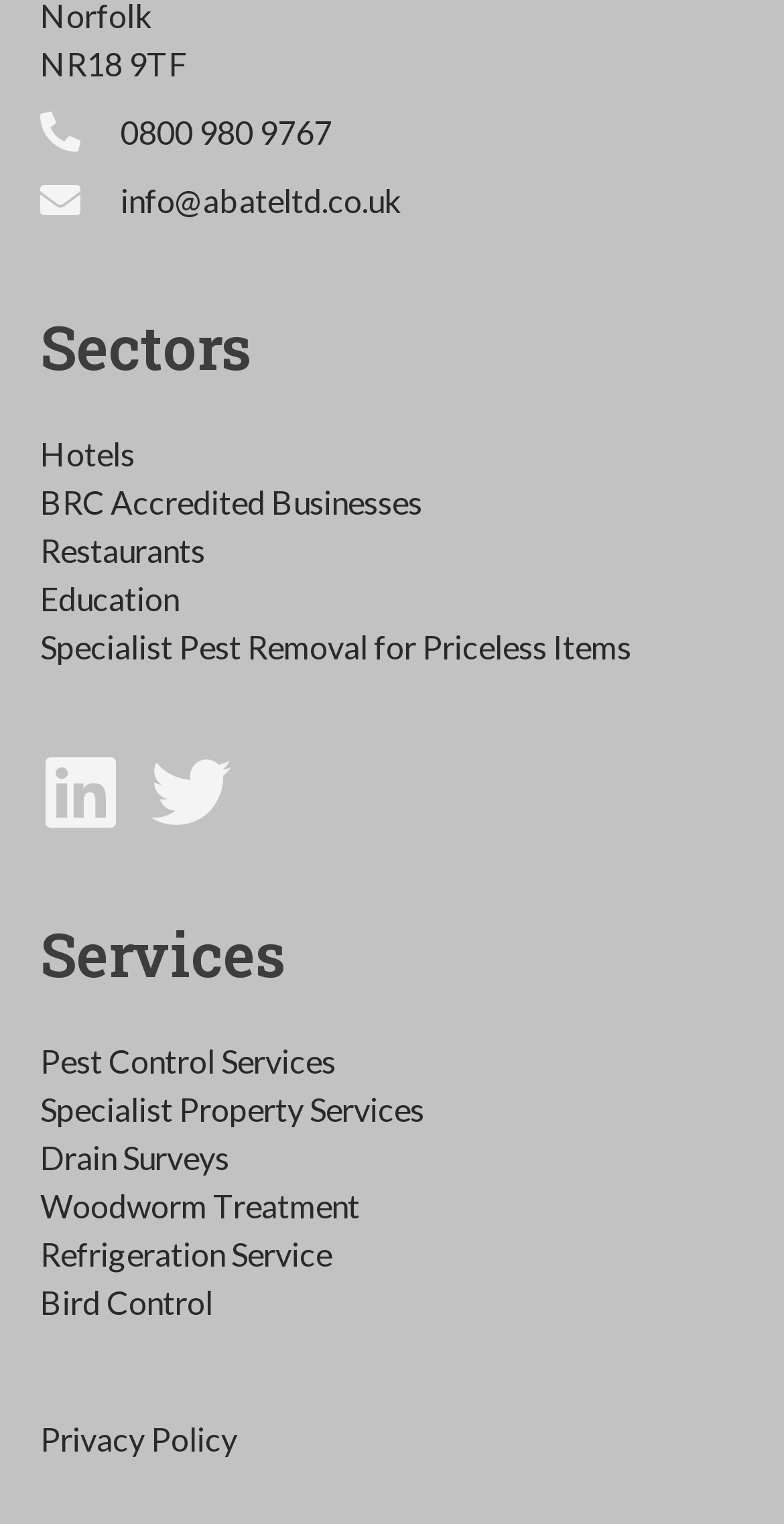What is the phone number to contact?
Please use the image to provide a one-word or short phrase answer.

0800 980 9767